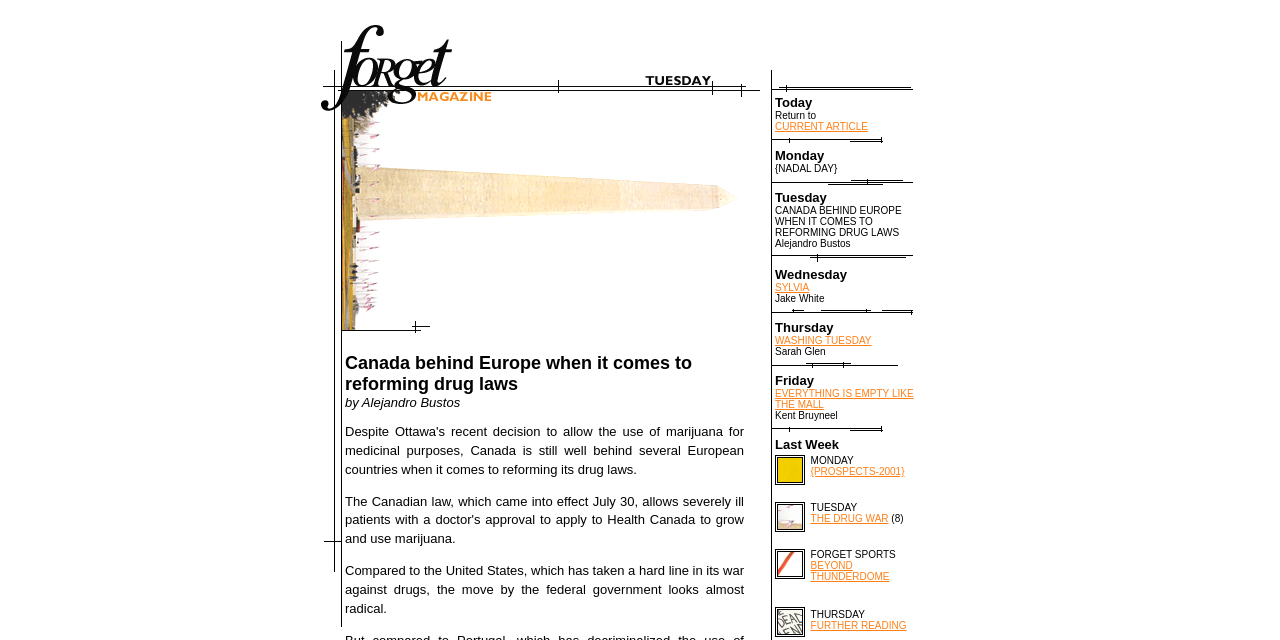Based on the provided description, "{PROSPECTS-2001}", find the bounding box of the corresponding UI element in the screenshot.

[0.633, 0.728, 0.707, 0.745]